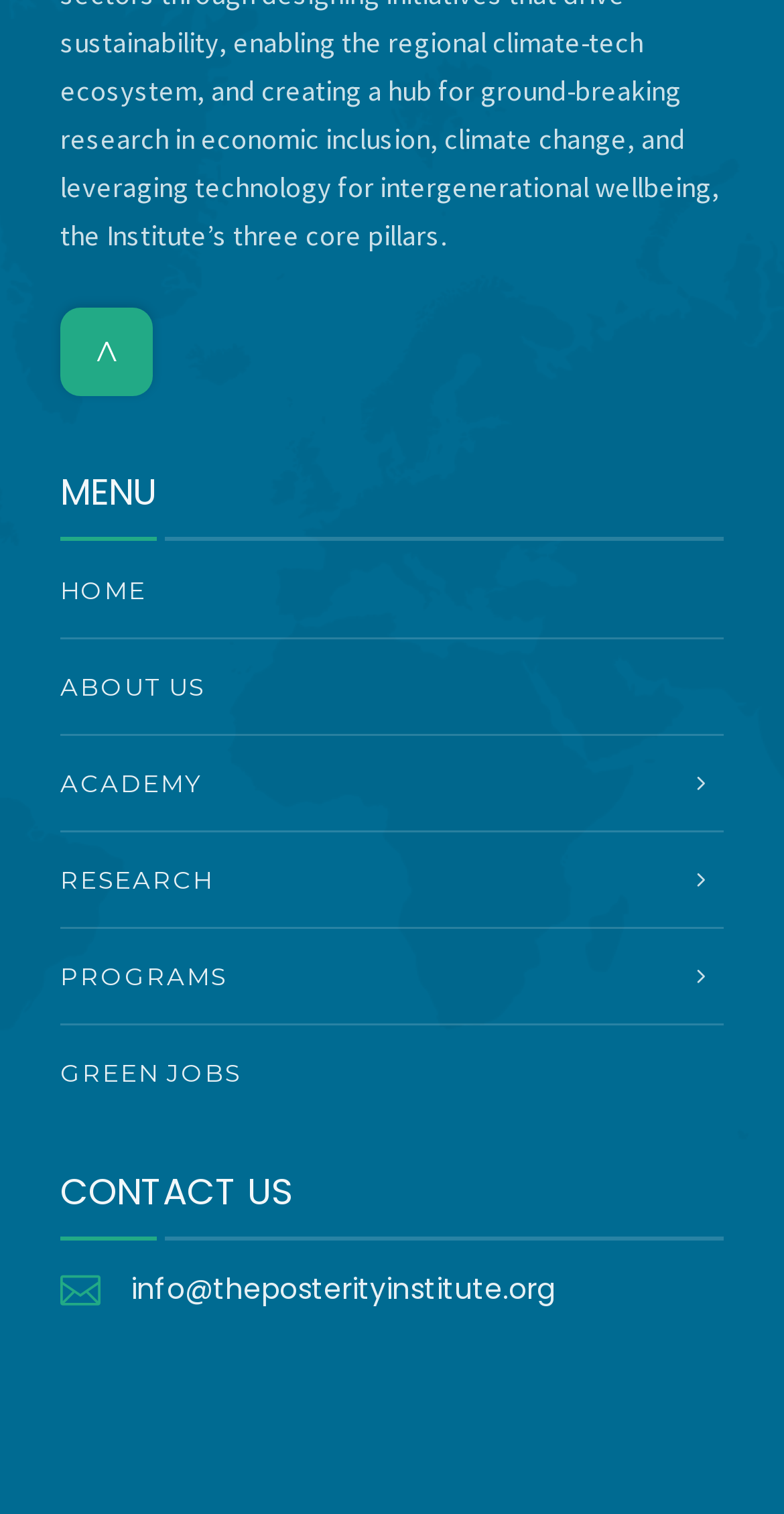Please pinpoint the bounding box coordinates for the region I should click to adhere to this instruction: "learn about the academy".

[0.077, 0.487, 0.923, 0.55]